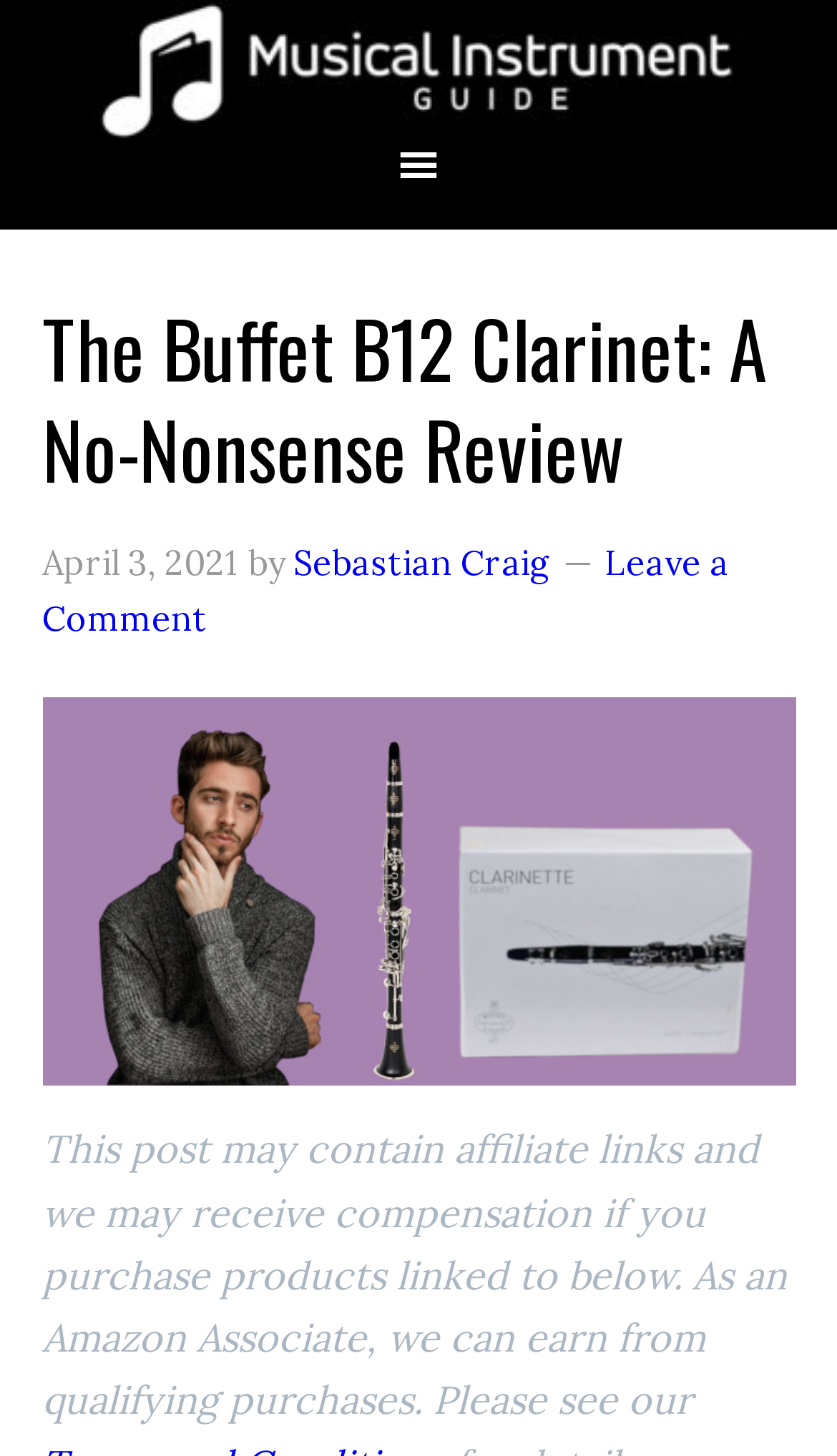Is the review an affiliate link?
Craft a detailed and extensive response to the question.

I found this information by looking at the static text element in the figure section, which contains a disclaimer about affiliate links and compensation.